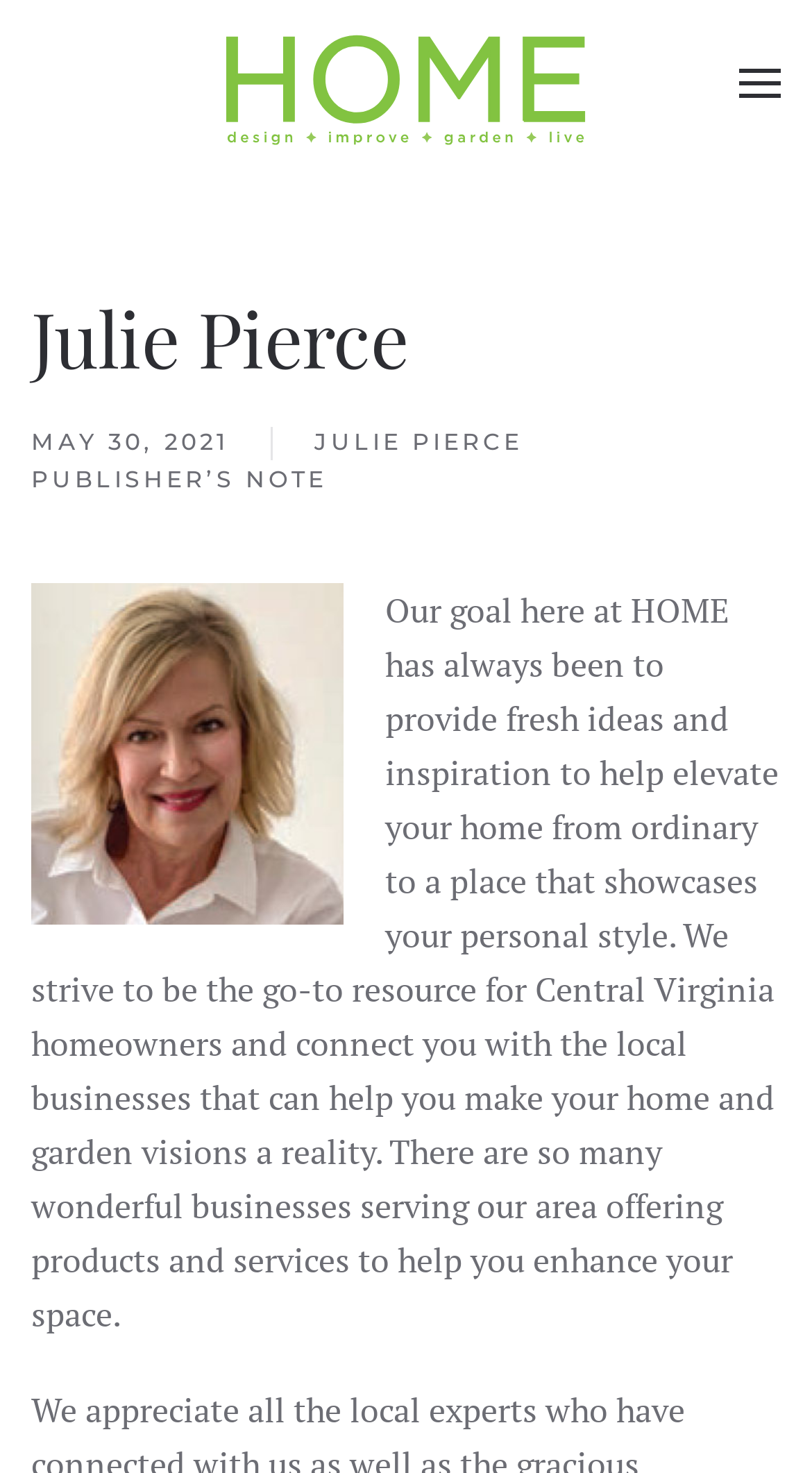Using details from the image, please answer the following question comprehensively:
What is the link below the publisher's name?

The link below the publisher's name is labeled as 'PUBLISHER’S NOTE' and is likely a link to a note or message from the publisher.